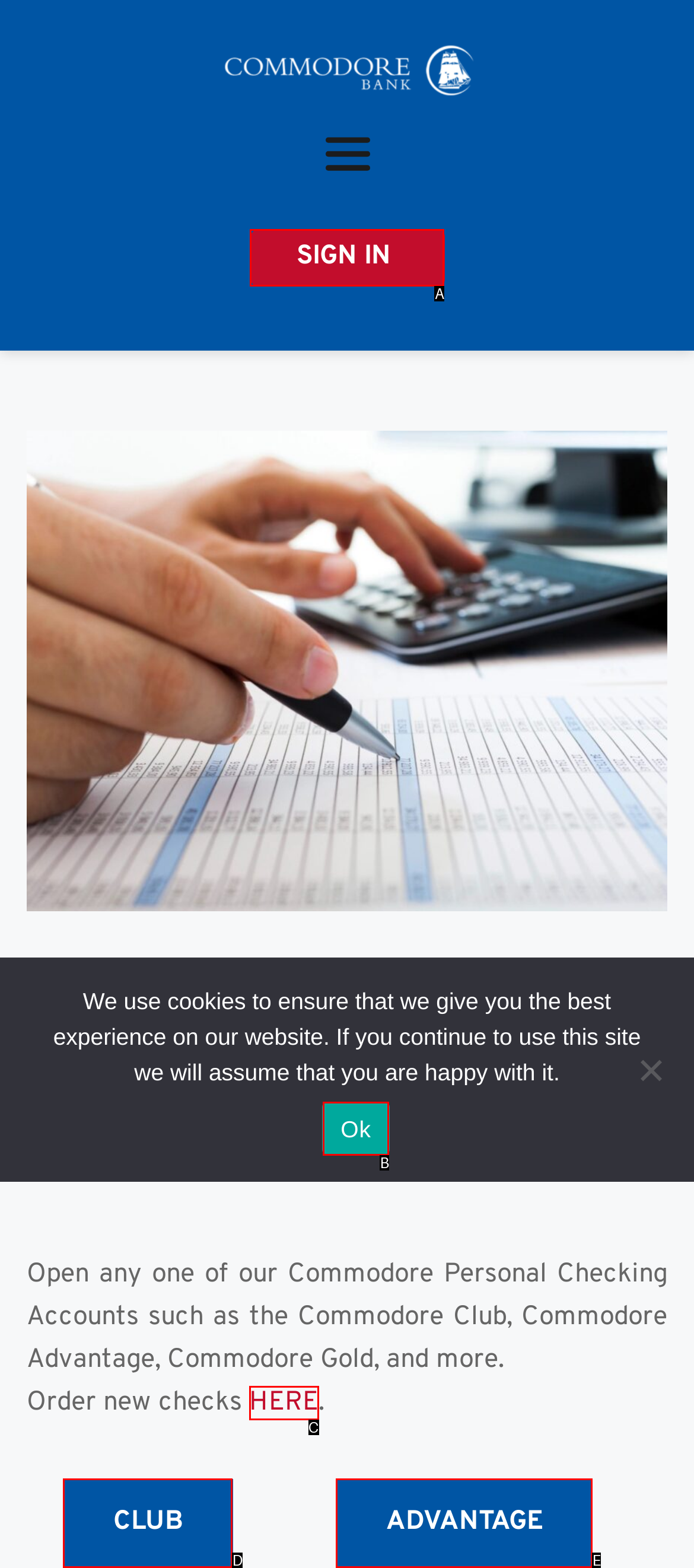Based on the description: Visit the OCUL website, select the HTML element that best fits. Reply with the letter of the correct choice from the options given.

None